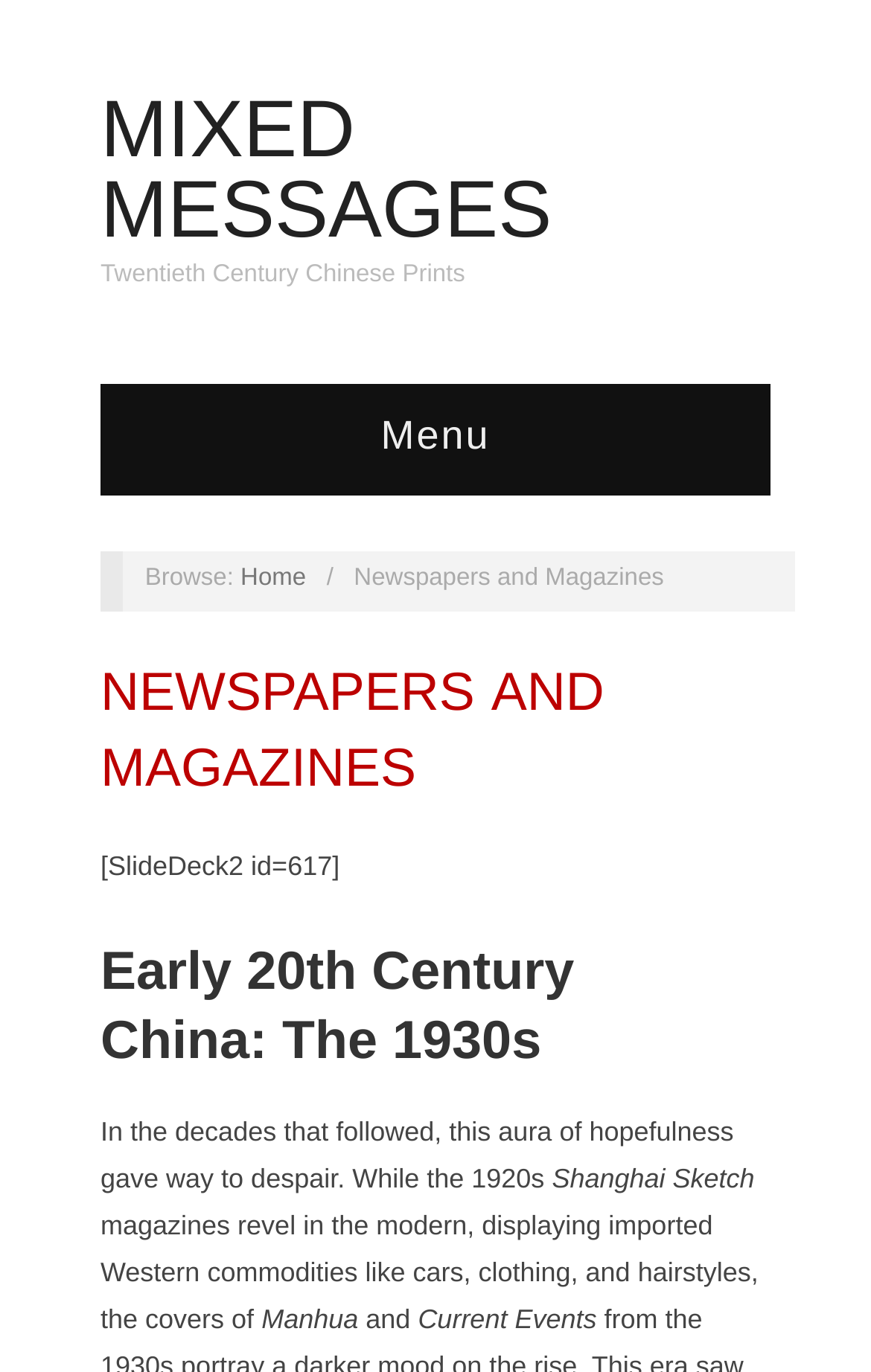Create a detailed narrative describing the layout and content of the webpage.

The webpage is about Newspapers and Magazines, specifically focusing on Mixed Messages. At the top, there is a prominent link "MIXED MESSAGES" followed by a static text "Twentieth Century Chinese Prints". Below this, there is a menu section with the text "Menu" and a link to "Home" separated by a slash. 

To the right of the menu section, there is a heading "NEWSPAPERS AND MAGAZINES" with a link to the same title. Below this heading, there is a static text describing a SlideDeck2 with an ID of 617. 

Further down, there is another heading "Early 20th Century China: The 1930s" followed by a paragraph of text describing the era. The text explains how the 1920s were filled with hope, but the following decades were marked by despair. 

On the right side of this paragraph, there is a static text "Shanghai Sketch". Below this, there is another paragraph of text describing how magazines during that time displayed Western commodities like cars, clothing, and hairstyles. 

At the bottom of the page, there are three static texts: "Manhua", "Current Events", and another text that seems to be a continuation of the previous paragraph.